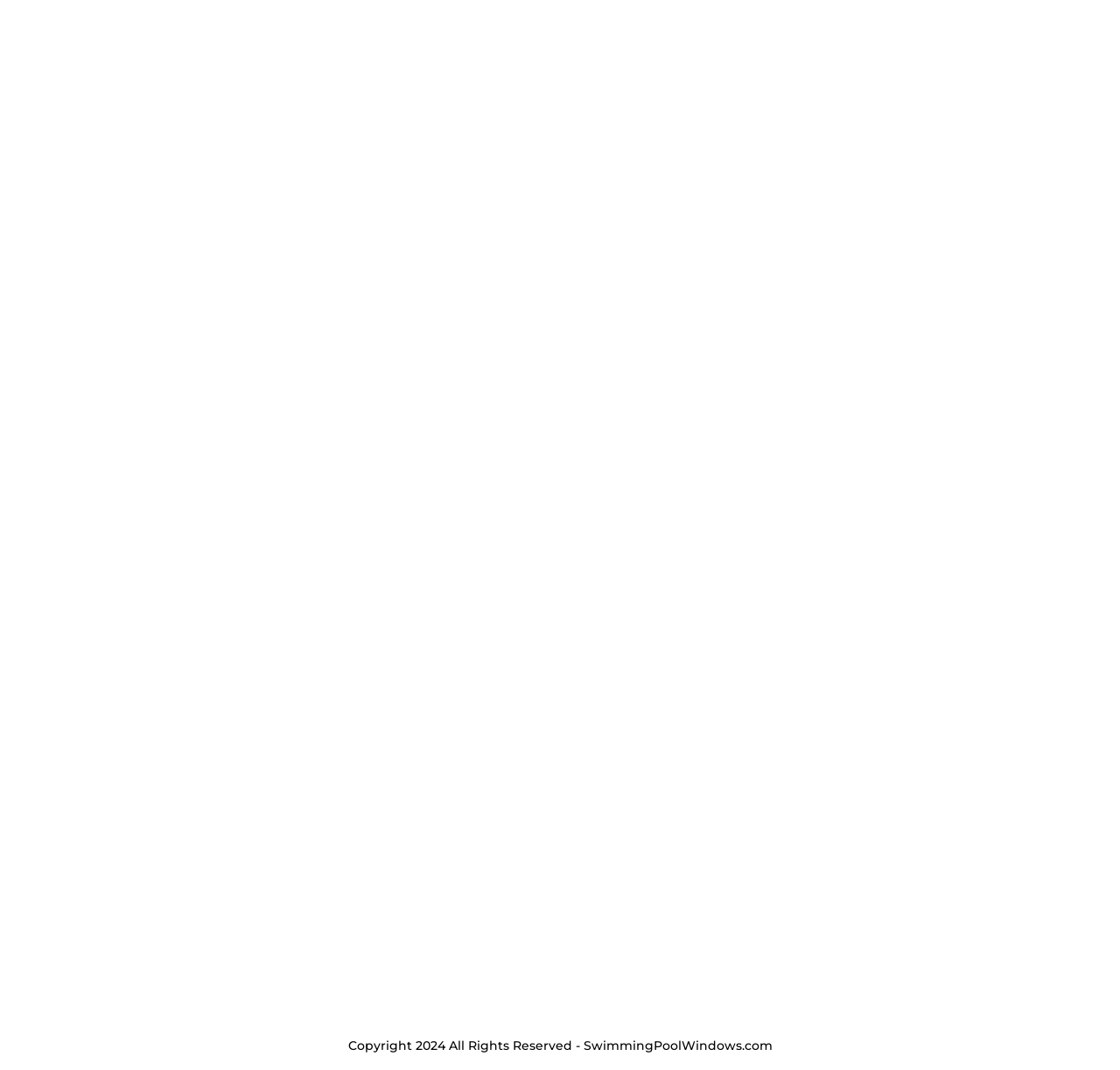Based on the image, please elaborate on the answer to the following question:
What is the copyright year?

The copyright year can be found in the static text at the bottom of the page, which reads 'Copyright 2024 All Rights Reserved - SwimmingPoolWindows.com'.